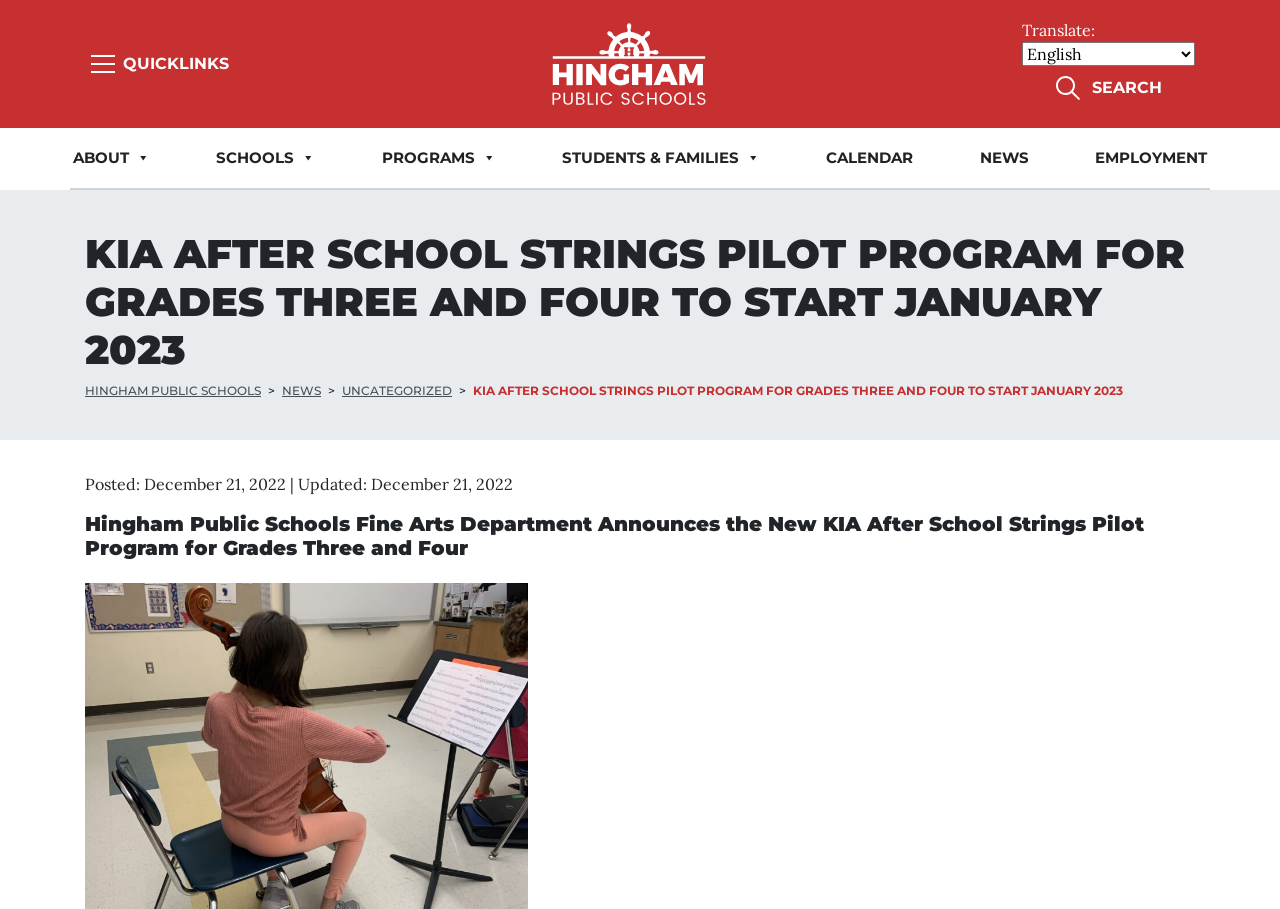Analyze the image and deliver a detailed answer to the question: What grades are eligible for the KIA After School Strings Pilot Program?

I determined the eligible grades by reading the heading of the article, which states 'KIA AFTER SCHOOL STRINGS PILOT PROGRAM FOR GRADES THREE AND FOUR TO START JANUARY 2023'. This suggests that the program is open to students in grades three and four.